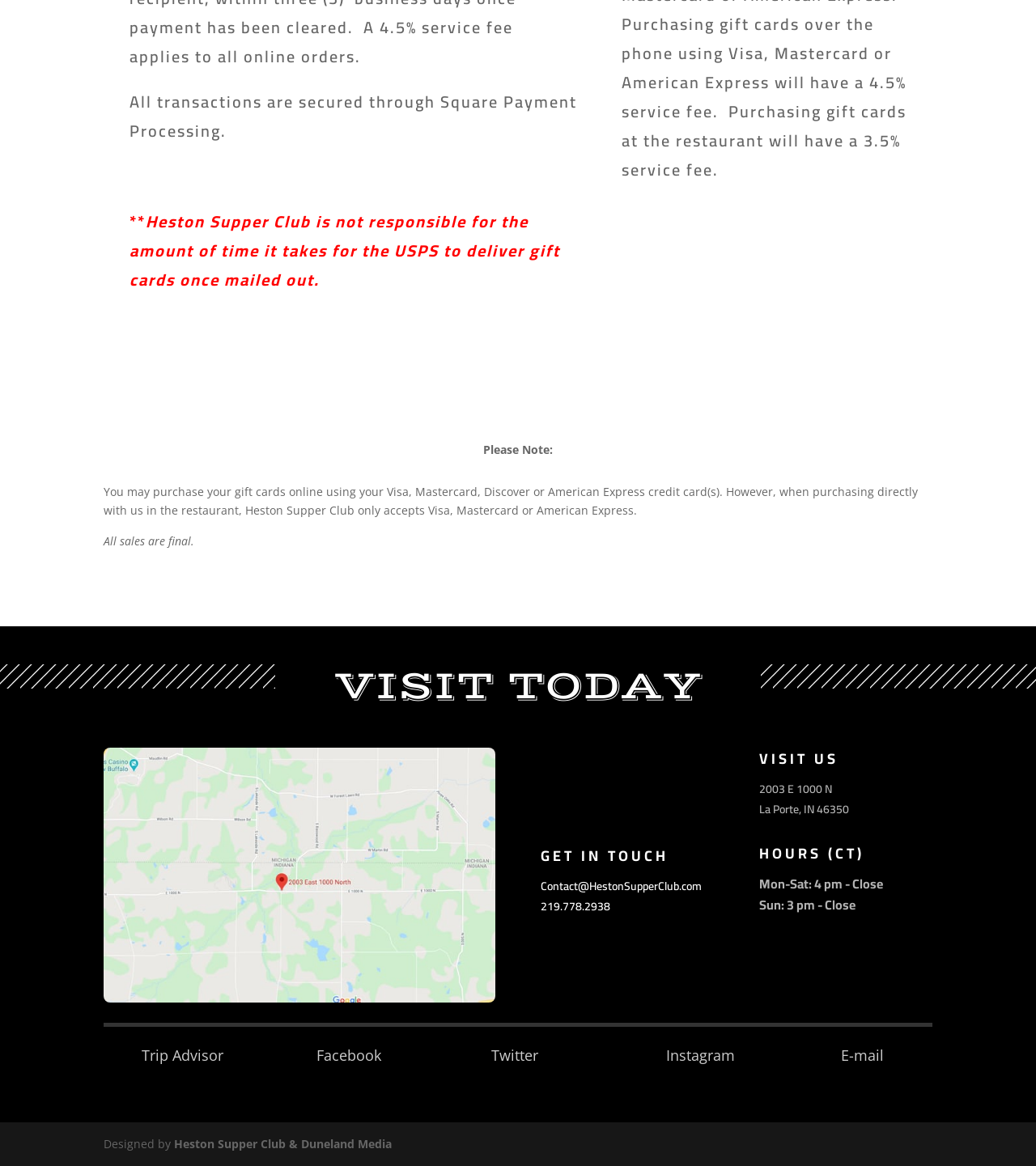What is the address of Heston Supper Club?
Refer to the image and give a detailed answer to the query.

The address can be found in the static text elements under the 'VISIT US' heading, which provide the street address and city, state, and zip code.